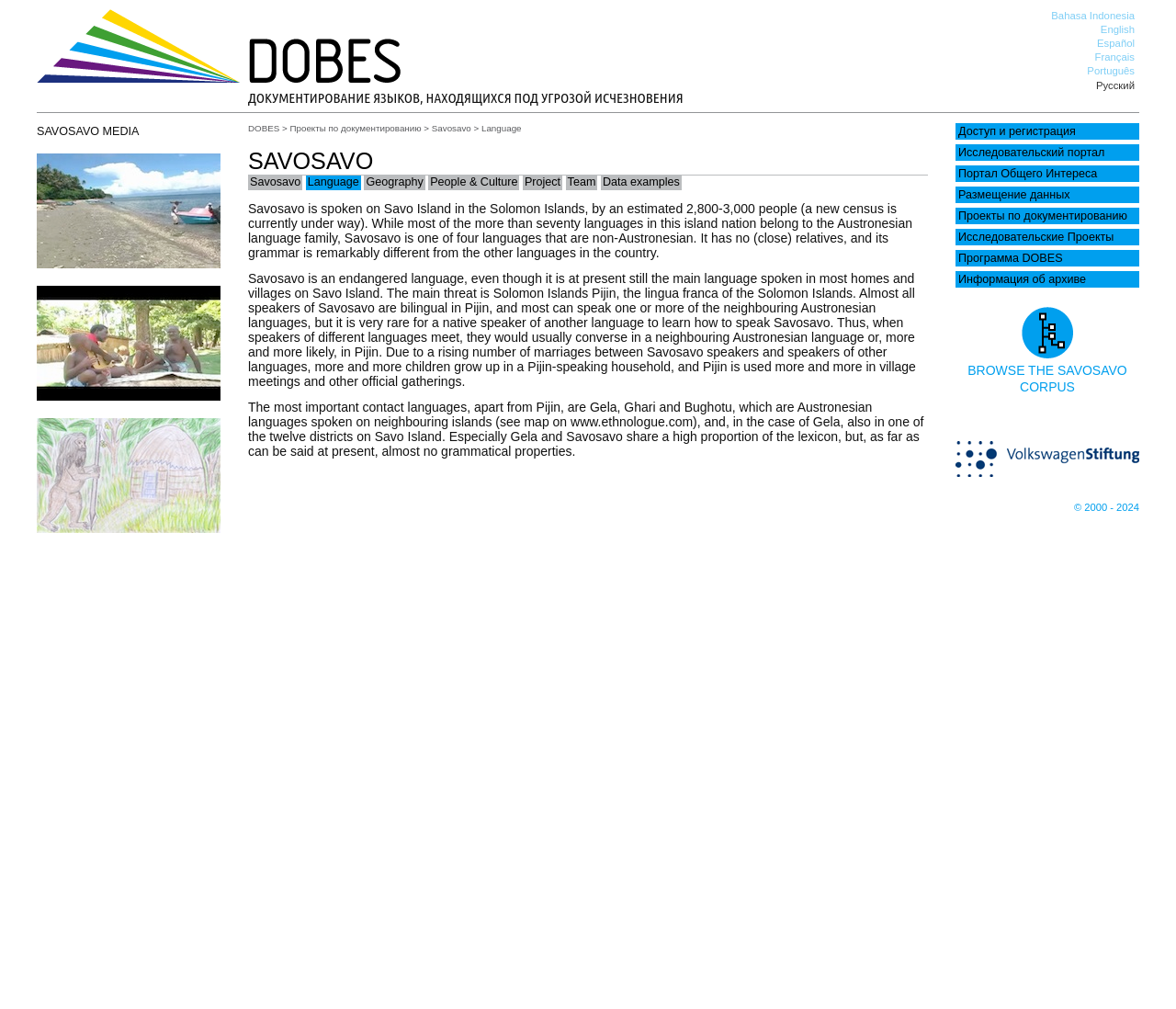Show the bounding box coordinates for the HTML element described as: "Français".

[0.931, 0.051, 0.965, 0.062]